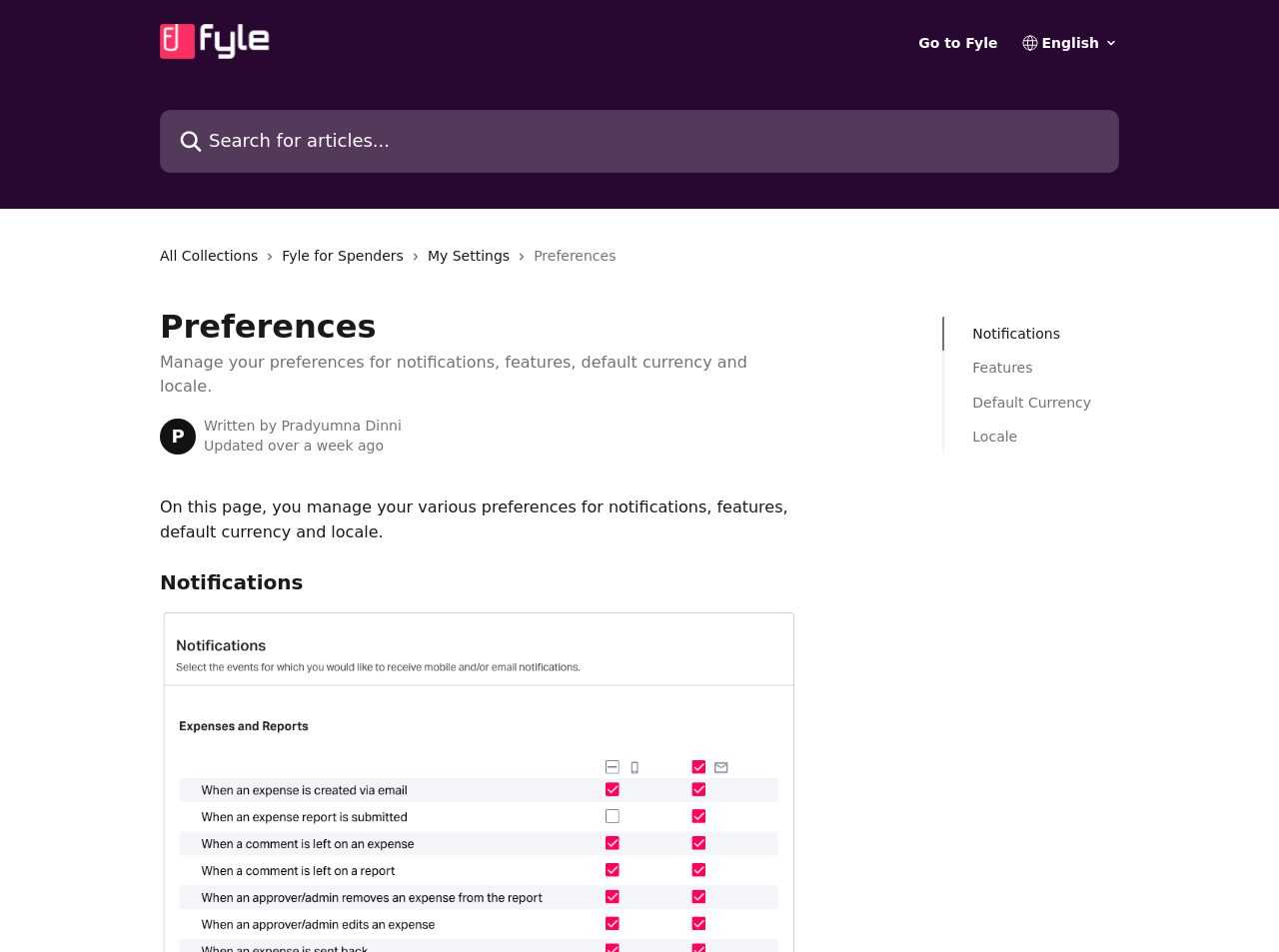Find the bounding box coordinates of the UI element according to this description: "All Collections".

[0.125, 0.257, 0.208, 0.28]